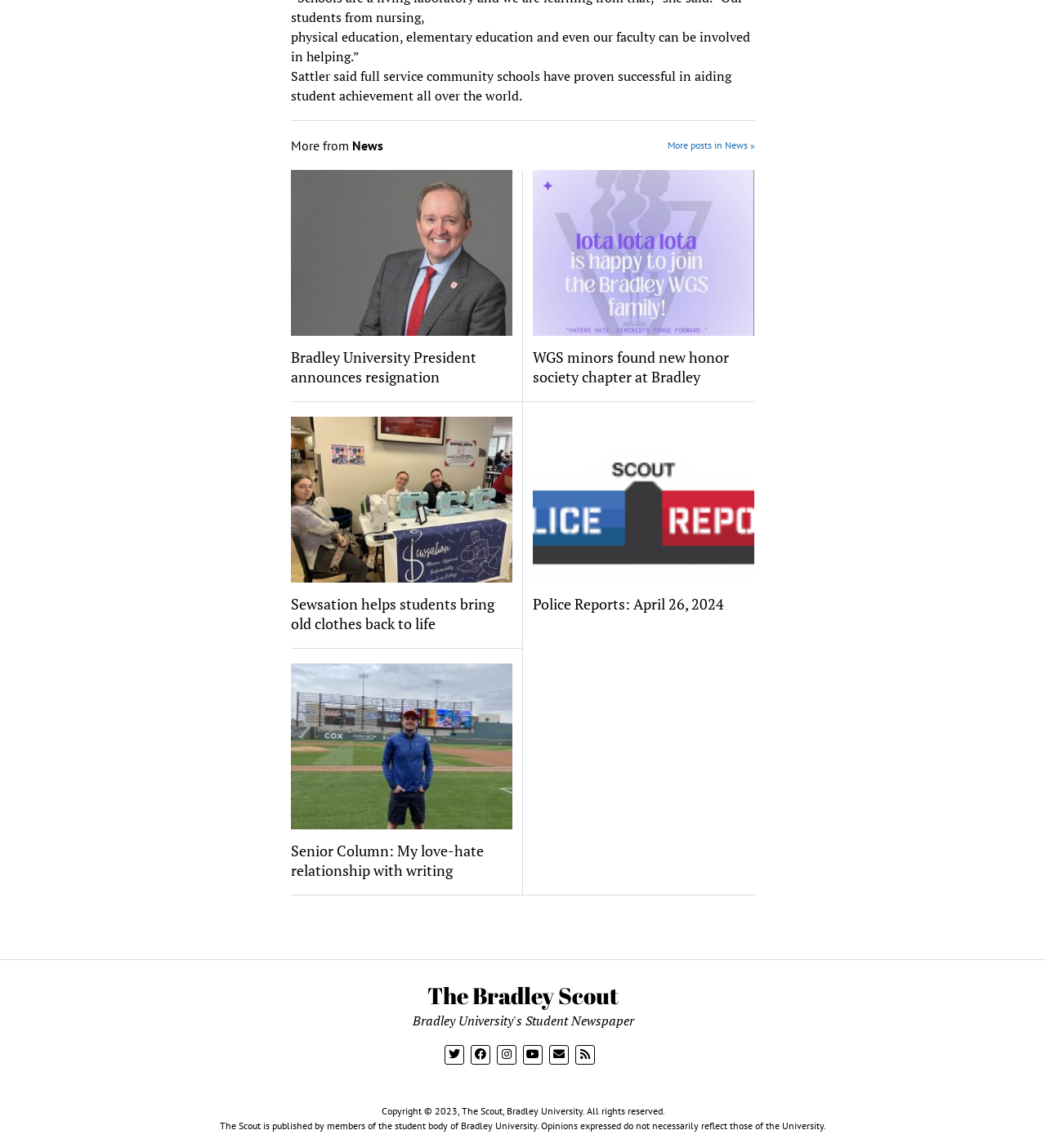Find the bounding box coordinates of the clickable element required to execute the following instruction: "Read more posts in News". Provide the coordinates as four float numbers between 0 and 1, i.e., [left, top, right, bottom].

[0.639, 0.118, 0.722, 0.135]